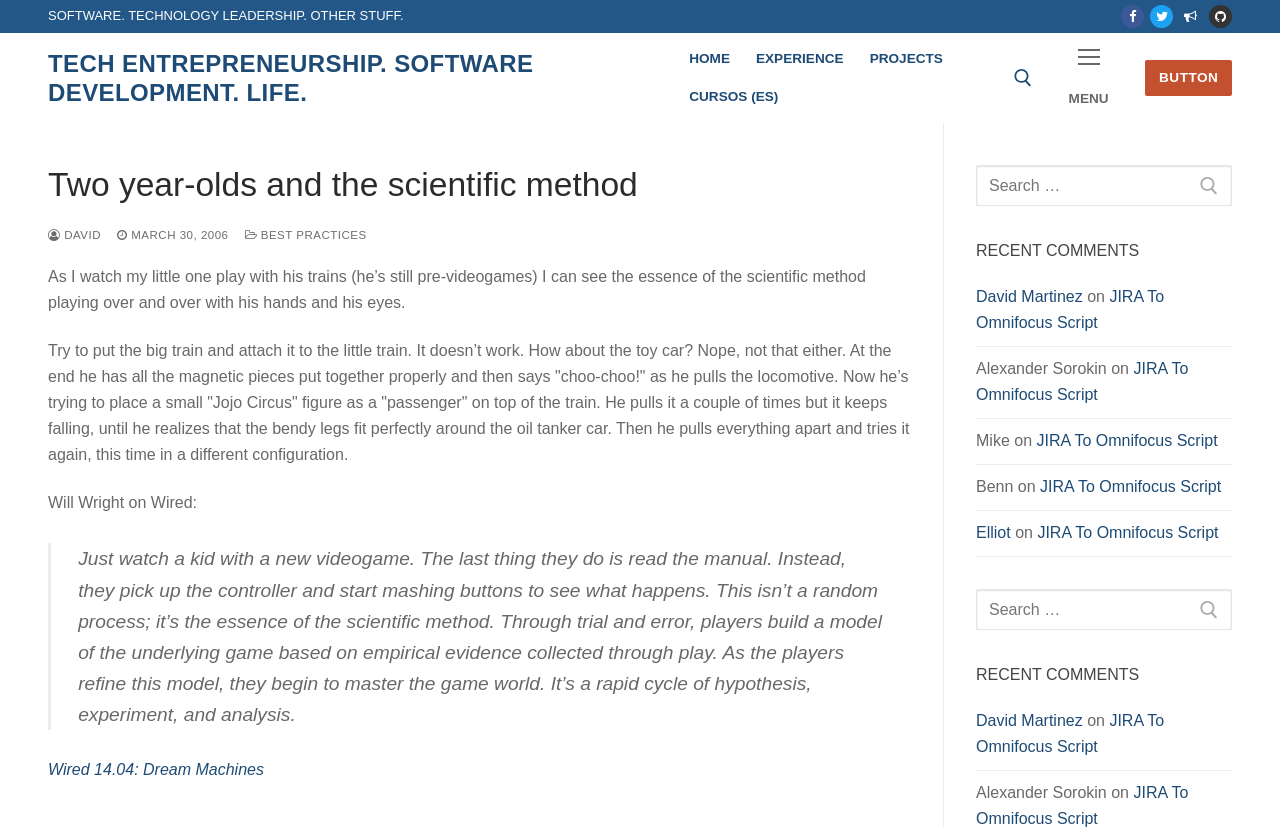What is the author's profession?
Offer a detailed and exhaustive answer to the question.

Based on the webpage, the author's profession can be inferred from the top navigation menu, which includes links to 'TECH ENTREPRENEURSHIP', 'SOFTWARE DEVELOPMENT', and 'LIFE'. This suggests that the author is involved in tech entrepreneurship and software development.